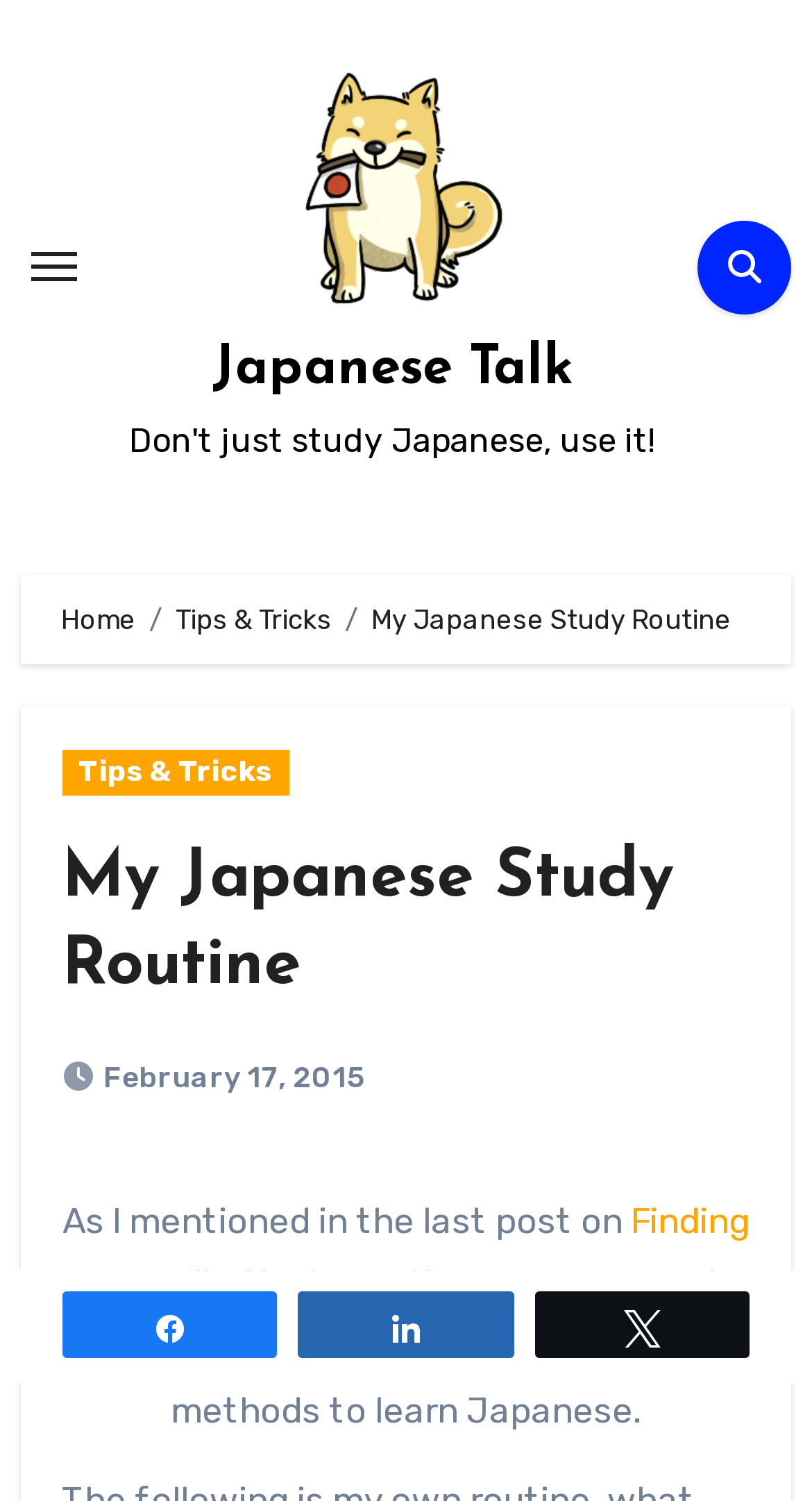Please provide a comprehensive answer to the question based on the screenshot: What is the name of the website?

I determined the name of the website by looking at the link element with the text 'Japanese Talk' at the top of the webpage, which is likely to be the website's logo or title.